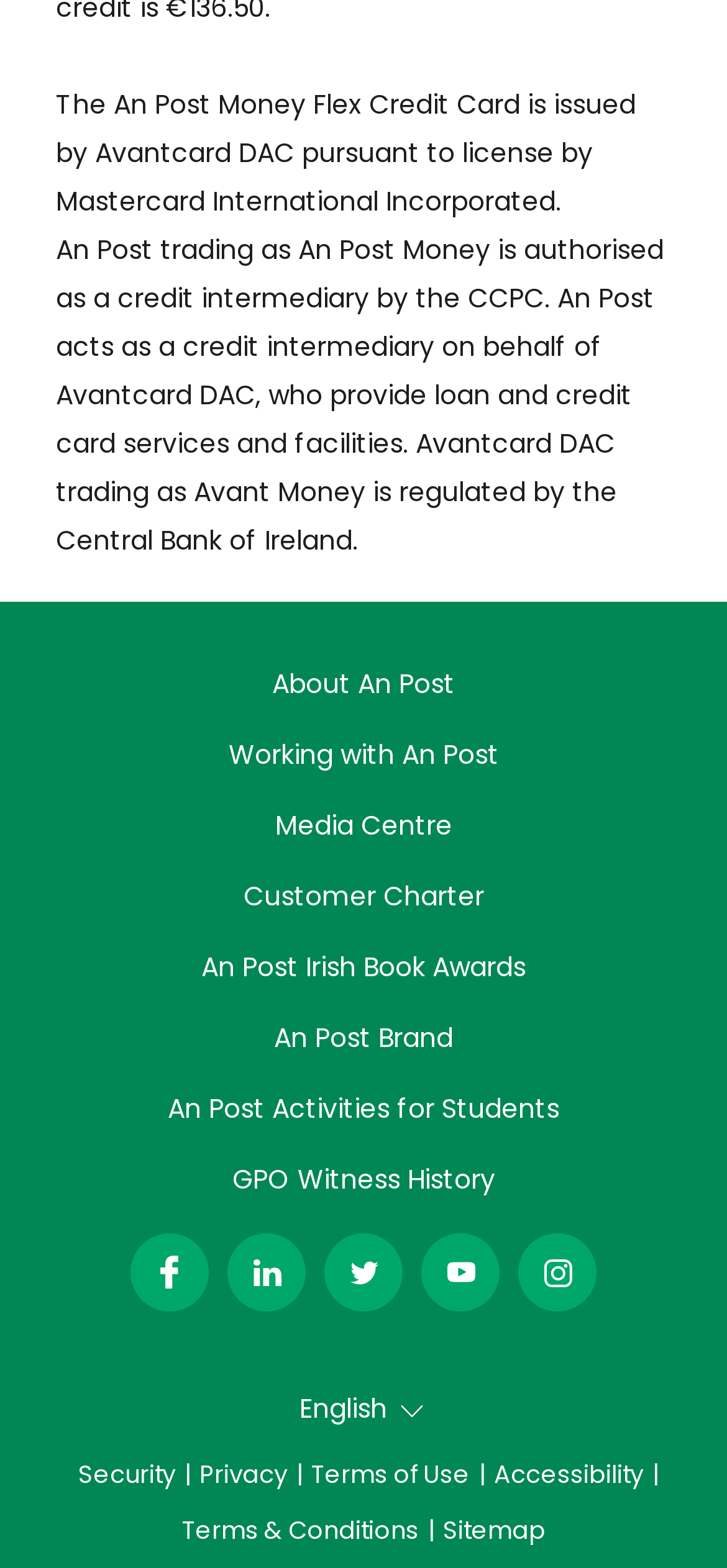Using the given element description, provide the bounding box coordinates (top-left x, top-left y, bottom-right x, bottom-right y) for the corresponding UI element in the screenshot: Working with An Post

[0.038, 0.459, 0.962, 0.504]